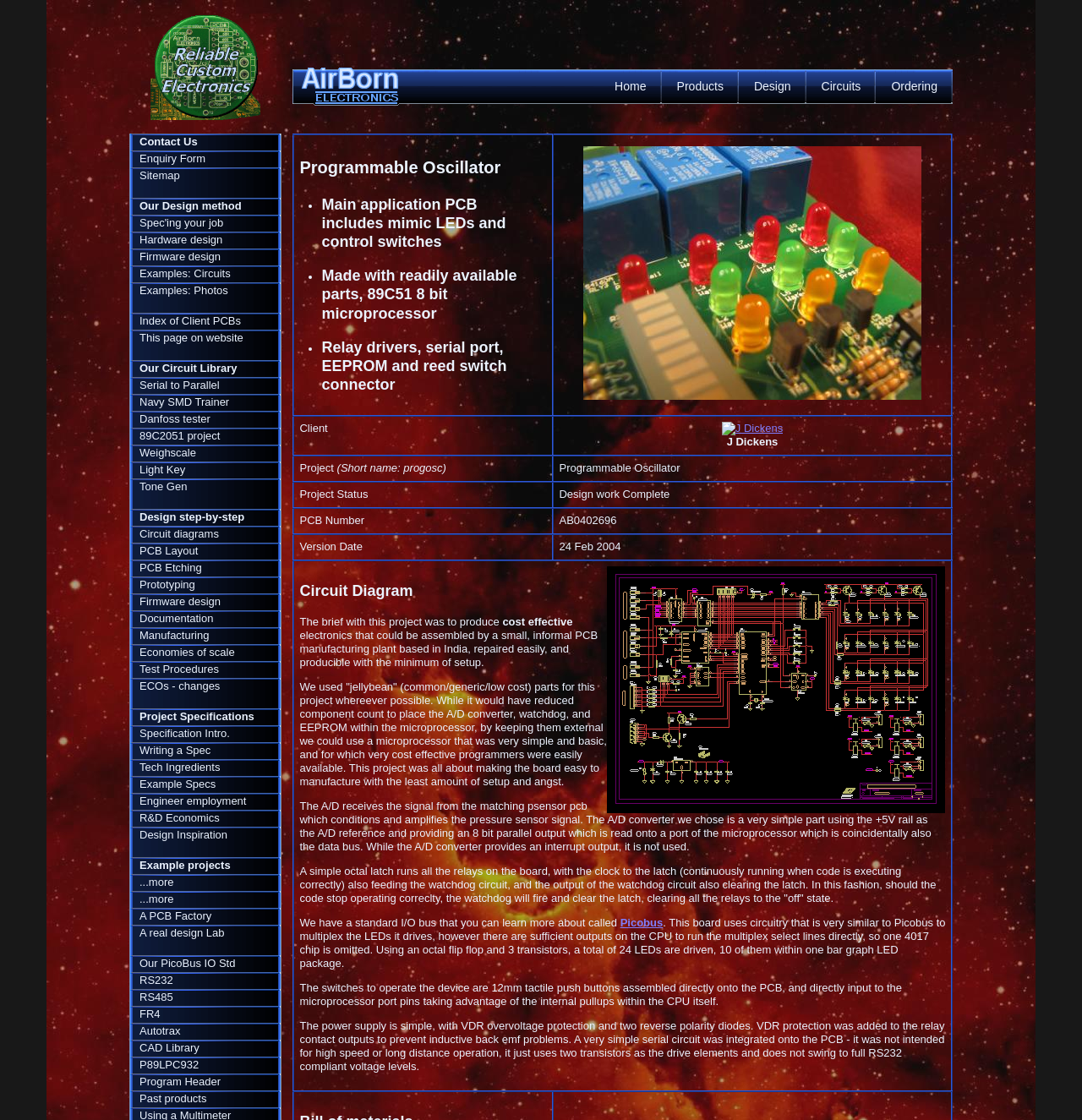Produce an extensive caption that describes everything on the webpage.

This webpage is about a programmable oscillator, specifically the main application PCB that includes mimic LEDs and control switches. At the top of the page, there is an image with the text "Reliable Custom Design". Below this, there are several links to different sections of the website, including "Ordering", "Circuits", "Design", "Products", and "Home".

The main content of the page is divided into several sections, each with a heading and a description. The first section describes the programmable oscillator, including its main application PCB, which is made with readily available parts, such as an 89C51 8-bit microprocessor, relay drivers, serial port, EEPROM, and reed switch connector.

The next sections provide more details about the project, including the client, project status, PCB number, and version date. There is also a section that describes the circuit diagram, which includes a brief overview of the project's goals and how they were achieved using "jellybean" parts and a simple microprocessor.

The circuit diagram section is followed by a detailed description of the circuit, including the A/D converter, watchdog circuit, and relay drivers. The description also explains how the LEDs are driven and how the switches are operated.

At the bottom of the page, there are several links to other related pages, including "Contact Us", "Enquiry Form", "Sitemap", and "Our Design method". There are also links to examples of circuits and photos, as well as an index of client PCBs and a circuit library.